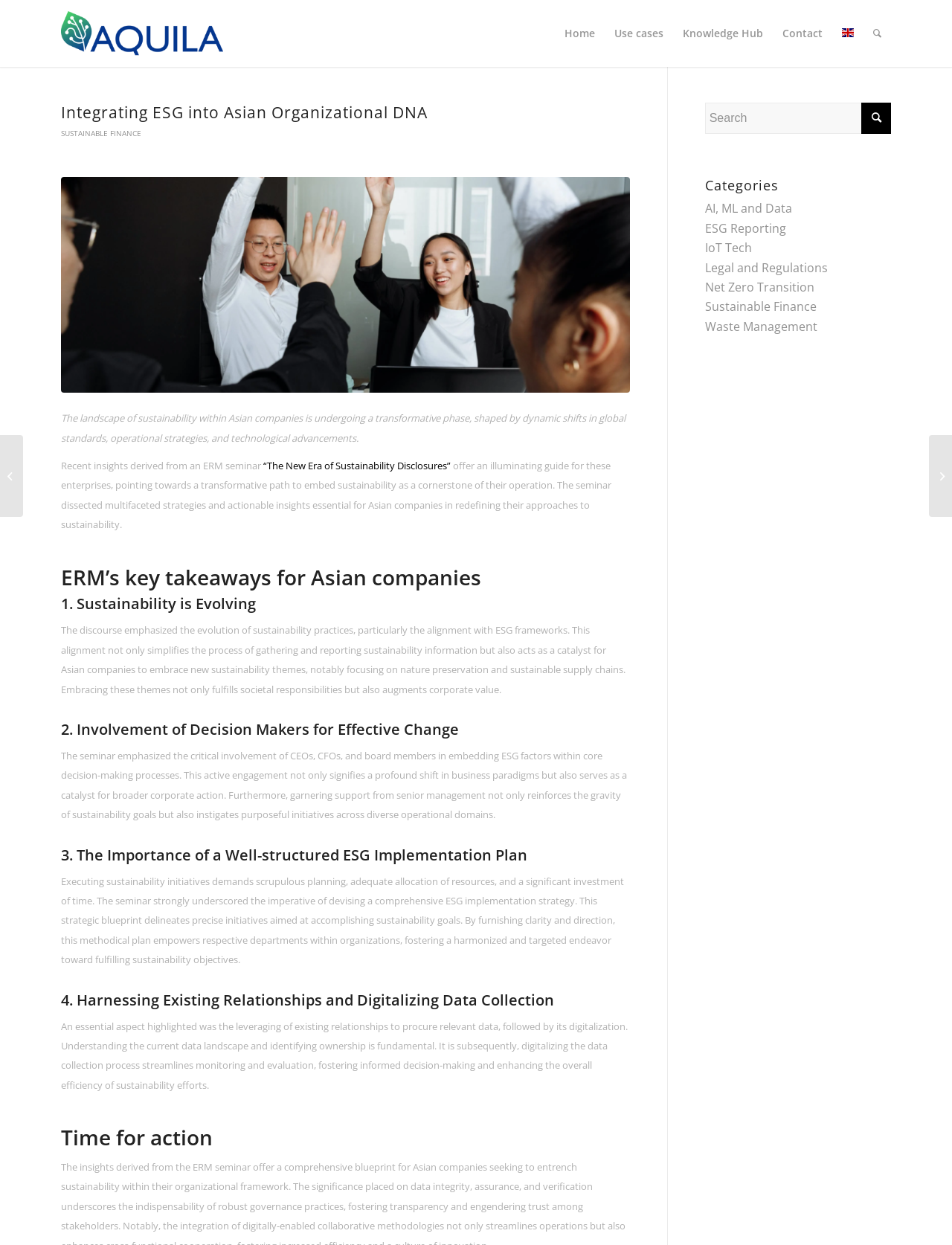Identify the main heading of the webpage and provide its text content.

Integrating ESG into Asian Organizational DNA